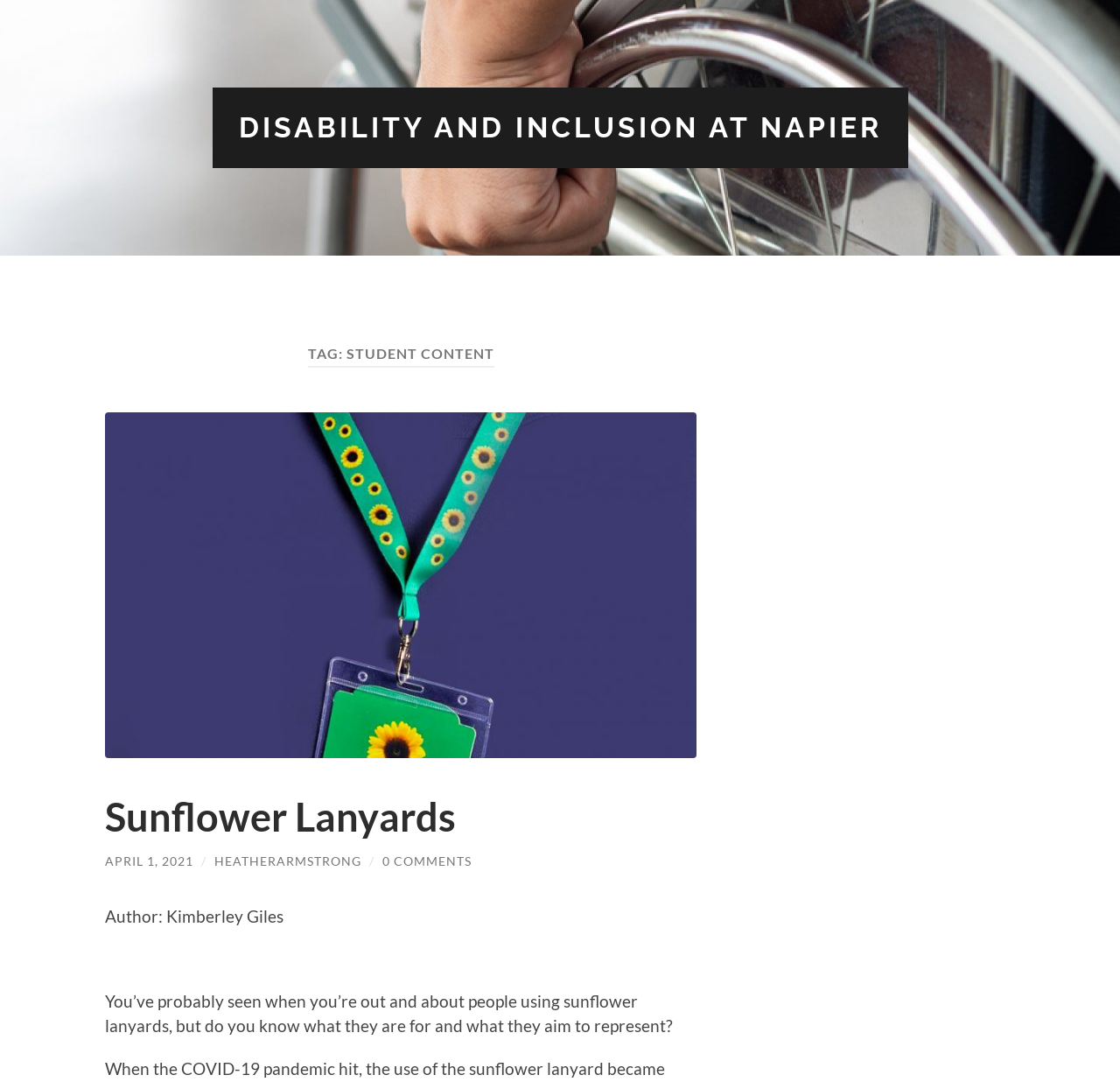What is the purpose of the sunflower lanyards?
Answer the question with a single word or phrase, referring to the image.

Not specified